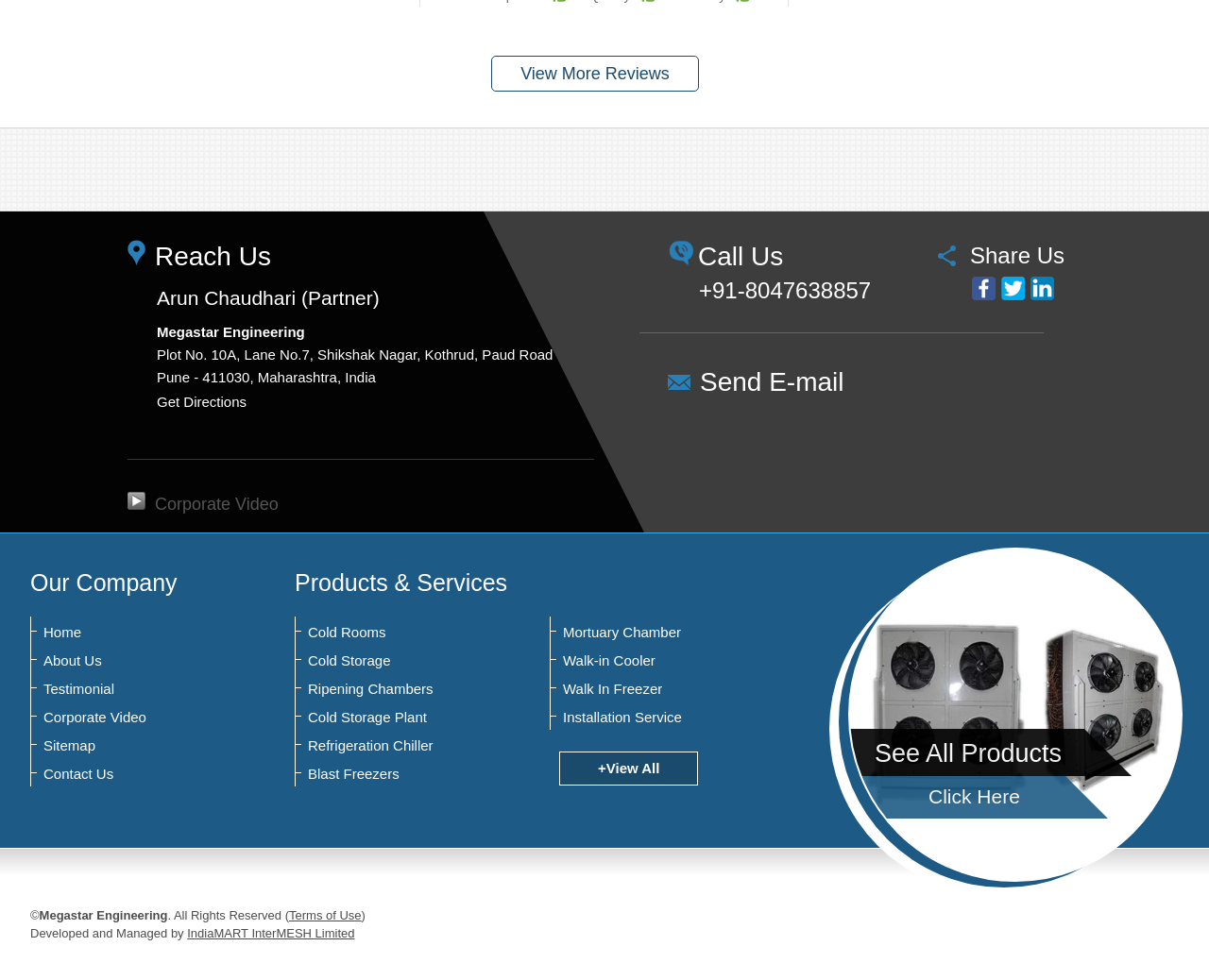What is the link to the corporate video?
Provide a concise answer using a single word or phrase based on the image.

Corporate Video